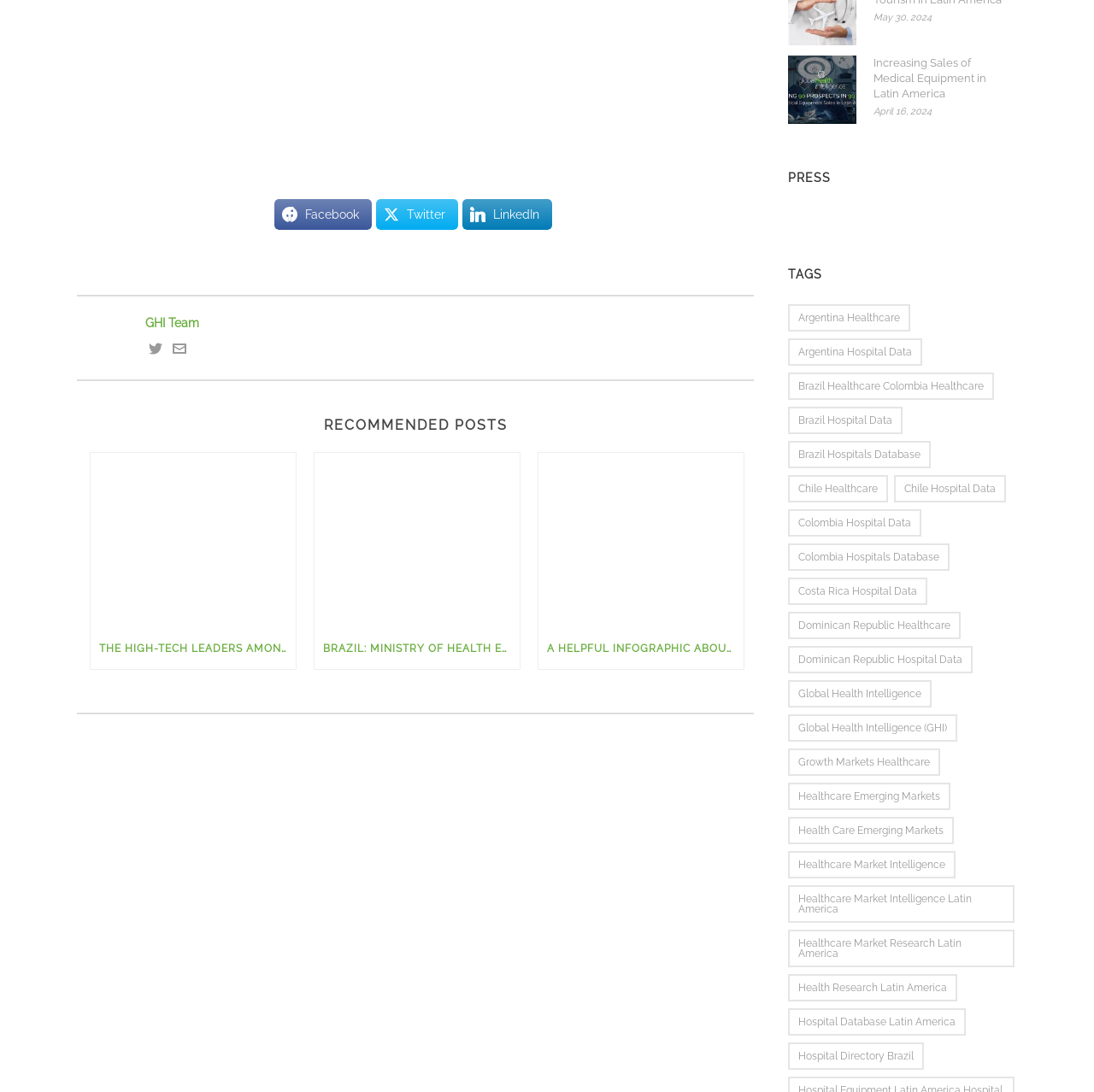What is the category of the link 'argentina healthcare (77 items)'?
Provide a concise answer using a single word or phrase based on the image.

Healthcare